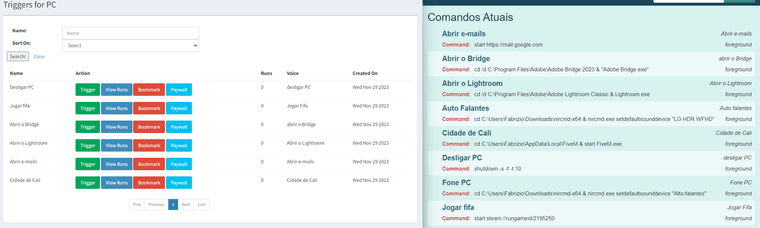Respond to the following question with a brief word or phrase:
What is the purpose of the dual-pane layout?

Easy management of commands